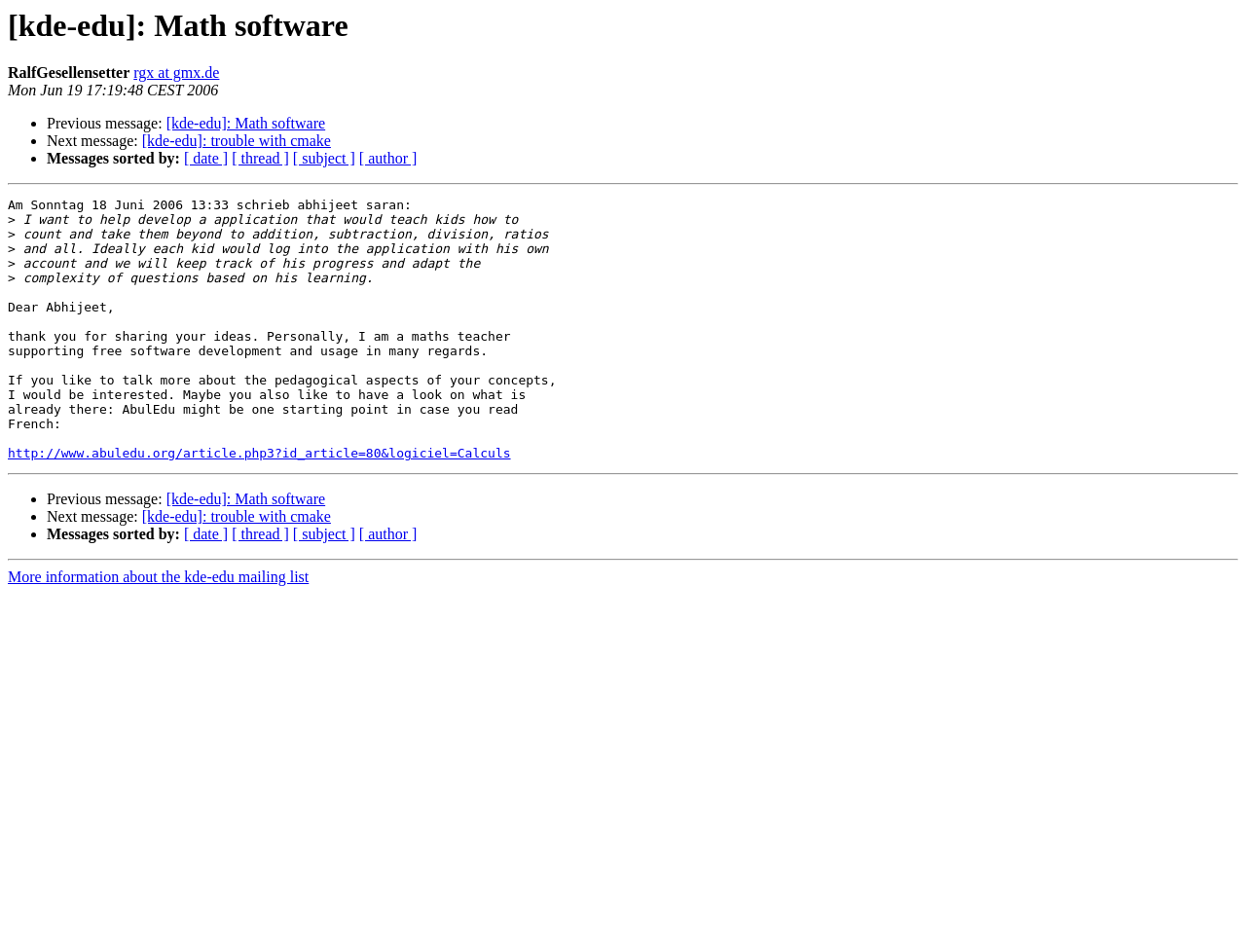Give a full account of the webpage's elements and their arrangement.

This webpage appears to be a mailing list archive page, specifically for the kde-edu mailing list, focused on math software. At the top, there is a heading with the title "[kde-edu]: Math software" and the name "RalfGesellensetter" with an email address "rgx at gmx.de" next to it. Below this, there is a date "Mon Jun 19 17:19:48 CEST 2006" and a series of links to navigate through the mailing list, including "Previous message", "Next message", and options to sort messages by date, thread, subject, or author.

The main content of the page is a conversation between two individuals, Abhijeet Saran and an unnamed math teacher. Abhijeet expresses his desire to develop an application to teach kids math concepts, and the math teacher responds, thanking Abhijeet for sharing his ideas and offering to discuss the pedagogical aspects of his concepts. The math teacher also mentions an existing resource, AbulEdu, which may be of interest to Abhijeet.

The conversation is divided by horizontal separators, and there are repeated links to navigate through the mailing list at the bottom of the page. Additionally, there is a link to "More information about the kde-edu mailing list" at the very bottom.